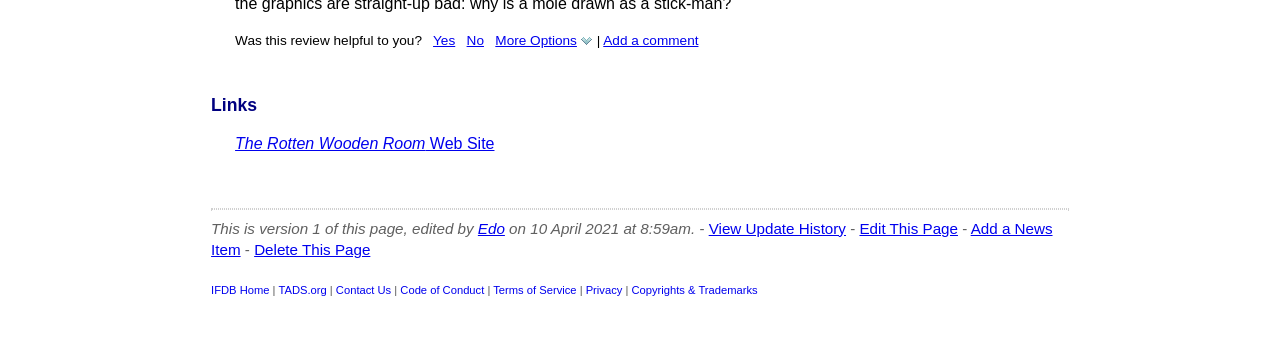What is the date of the last update?
Examine the image and give a concise answer in one word or a short phrase.

10 April 2021